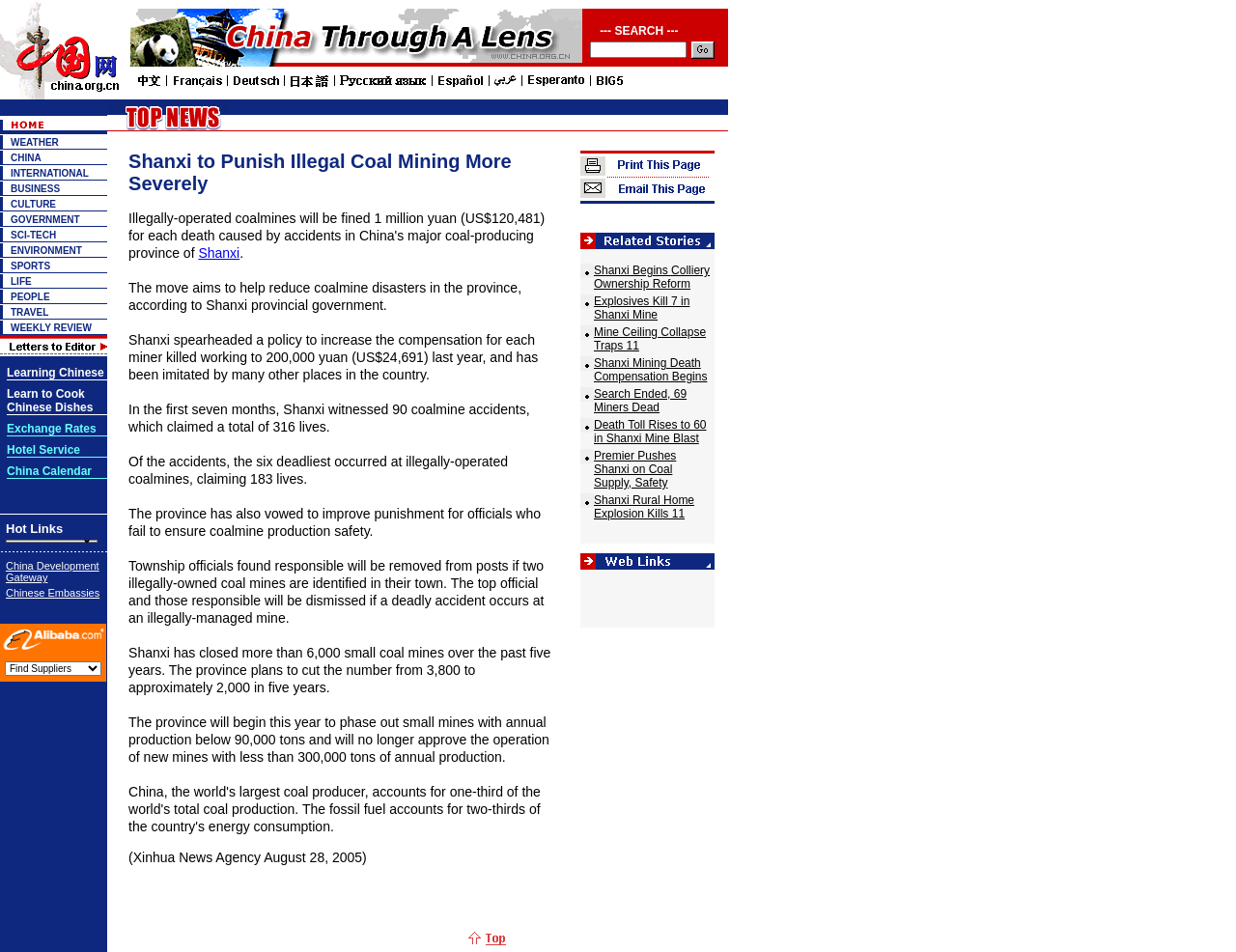Show the bounding box coordinates of the element that should be clicked to complete the task: "Click on the China link".

[0.009, 0.16, 0.033, 0.171]